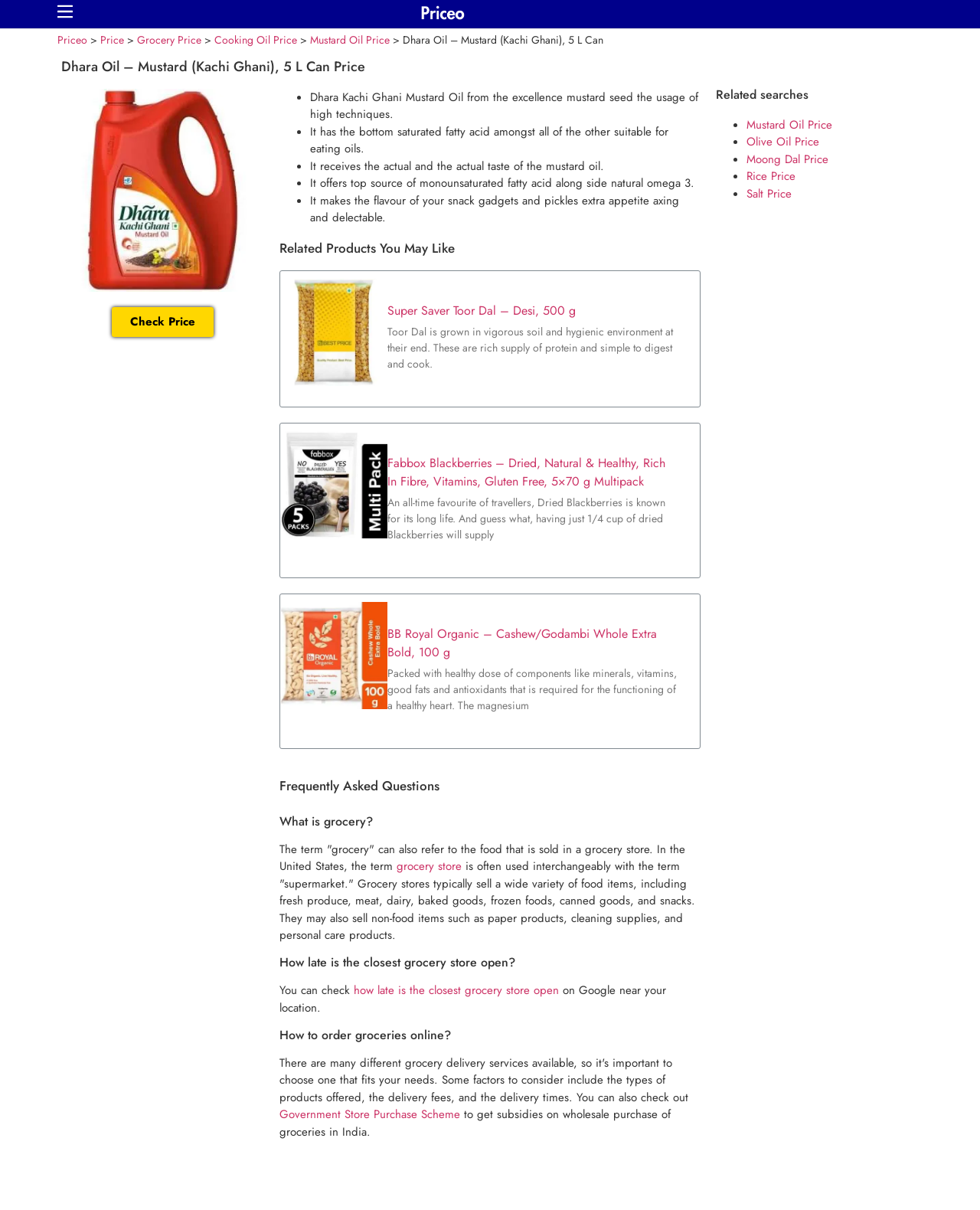Predict the bounding box coordinates of the UI element that matches this description: "Top Stories". The coordinates should be in the format [left, top, right, bottom] with each value between 0 and 1.

None